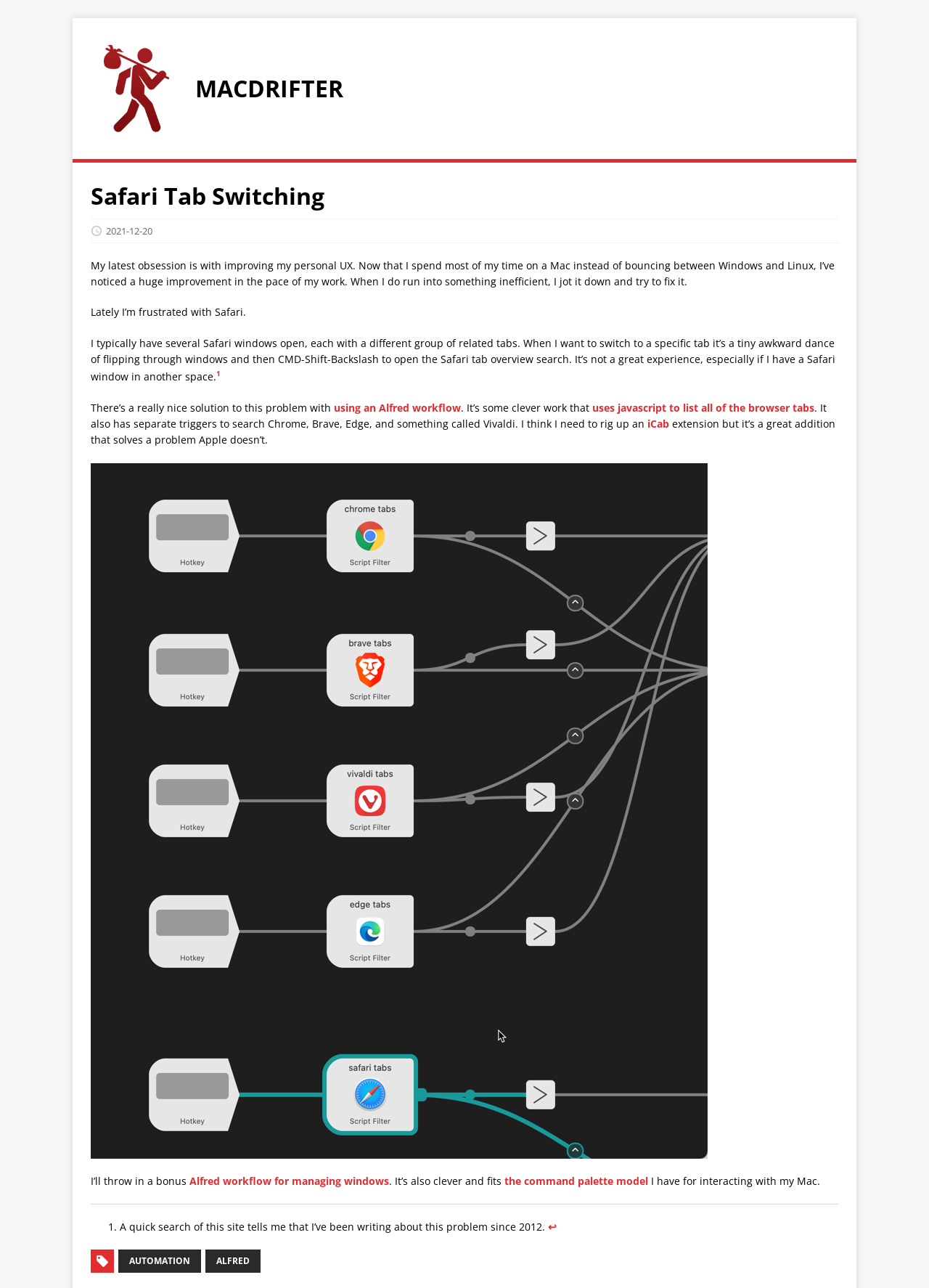Please identify the coordinates of the bounding box for the clickable region that will accomplish this instruction: "Explore the AUTOMATION link".

[0.127, 0.97, 0.216, 0.988]